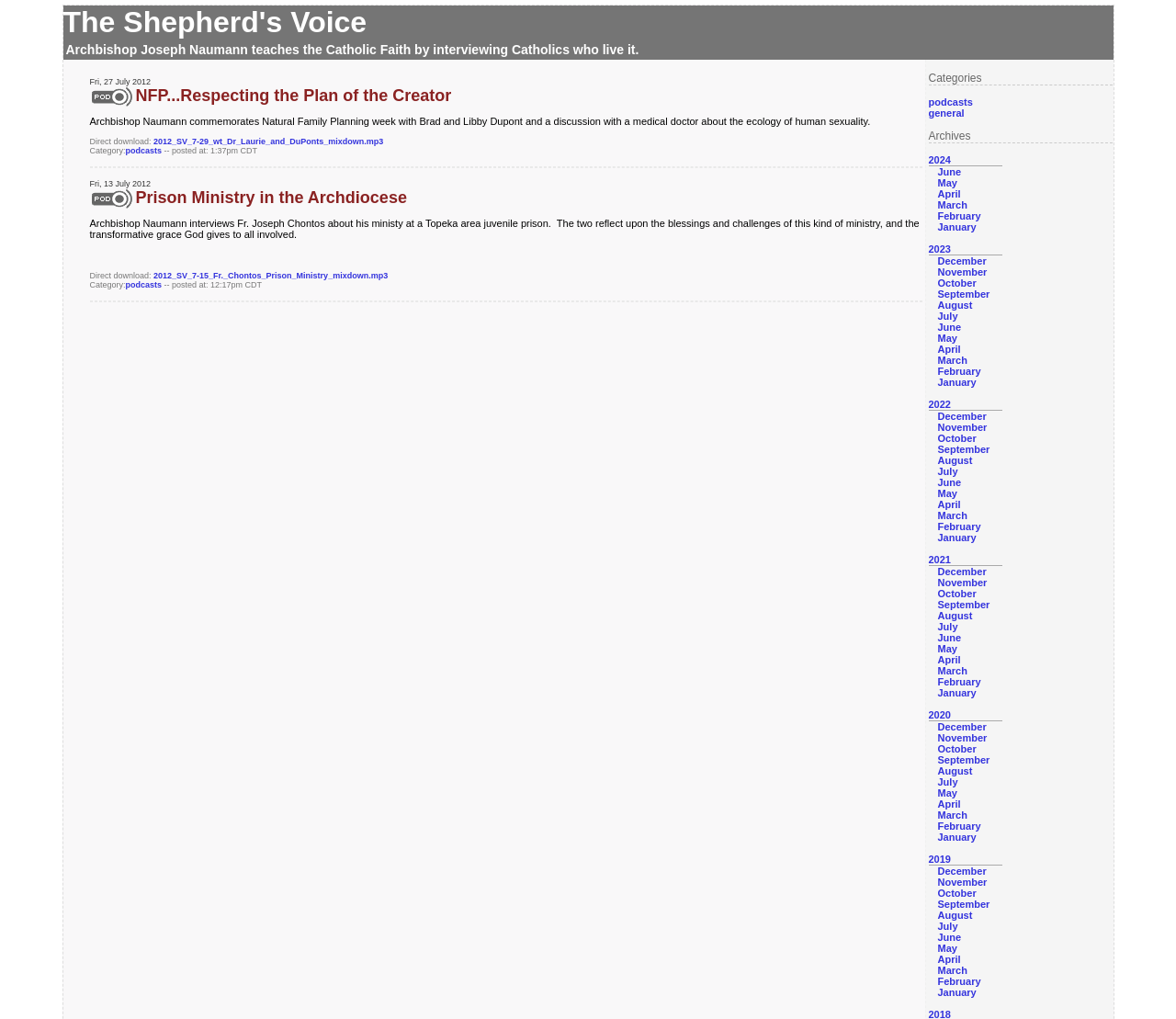Pinpoint the bounding box coordinates of the element to be clicked to execute the instruction: "Browse the 'general' category".

[0.789, 0.106, 0.82, 0.116]